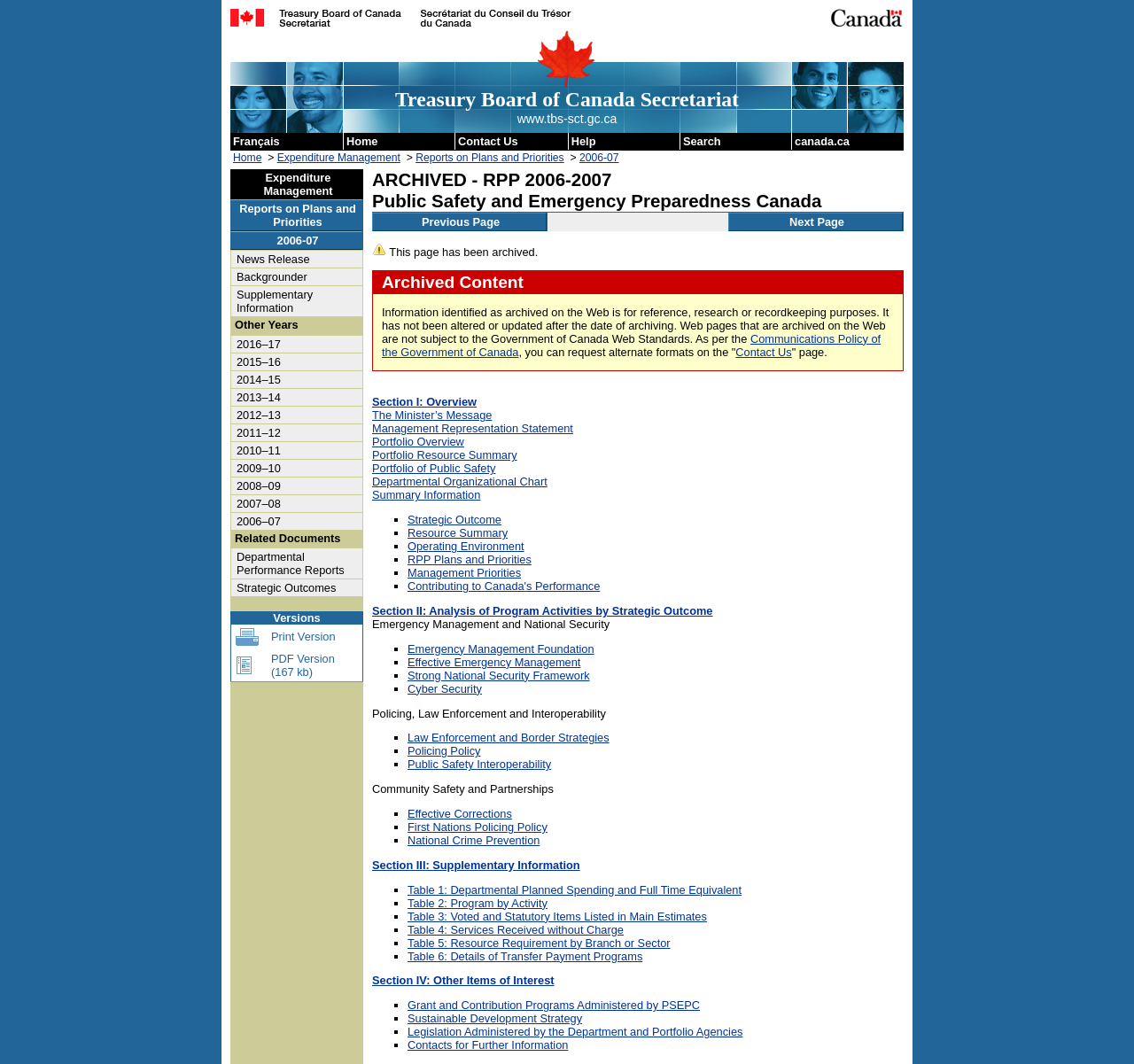Locate the bounding box coordinates of the element I should click to achieve the following instruction: "View the 'Reports on Plans and Priorities' report".

[0.367, 0.143, 0.497, 0.154]